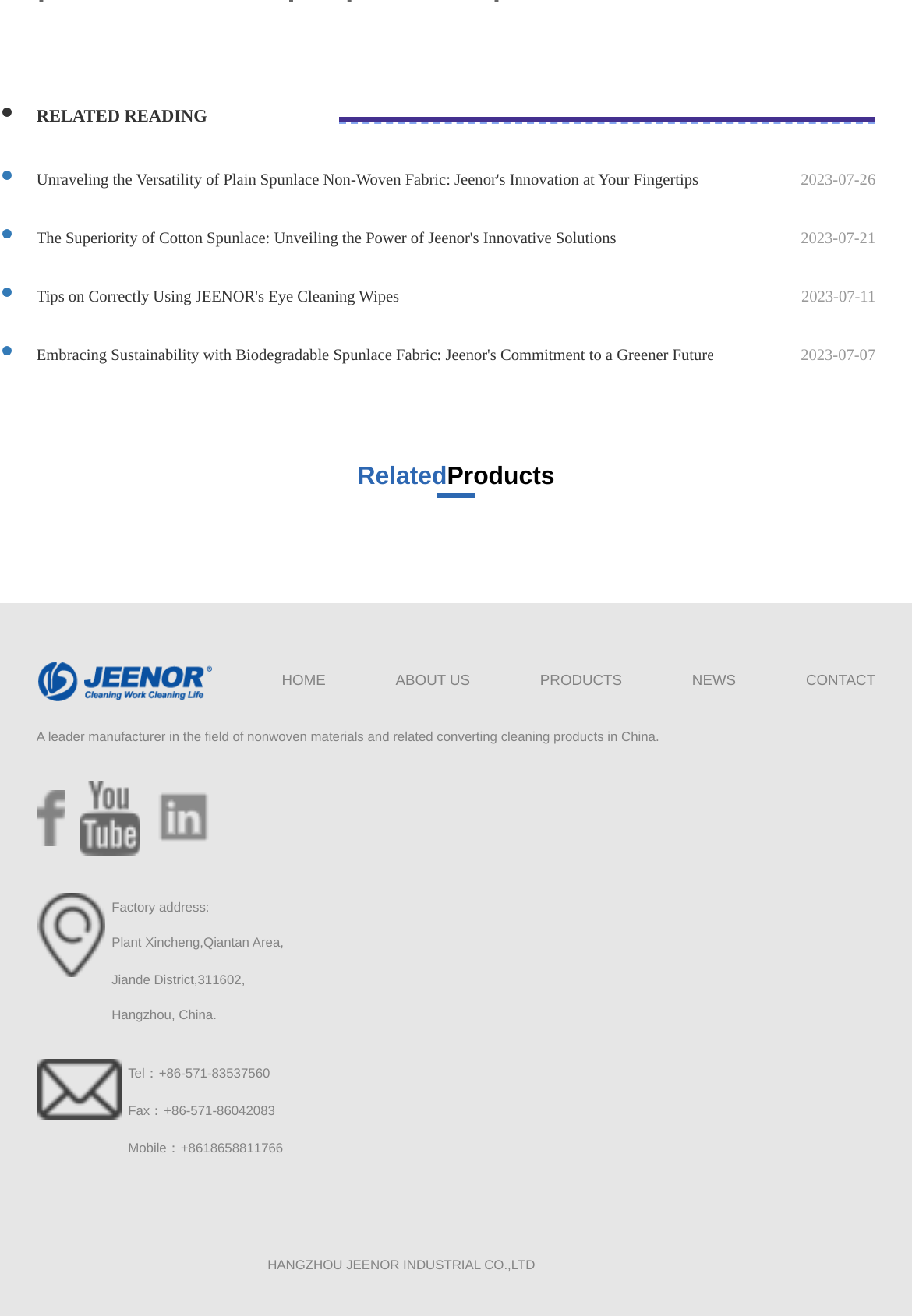For the following element description, predict the bounding box coordinates in the format (top-left x, top-left y, bottom-right x, bottom-right y). All values should be floating point numbers between 0 and 1. Description: Terms & Conditions

None